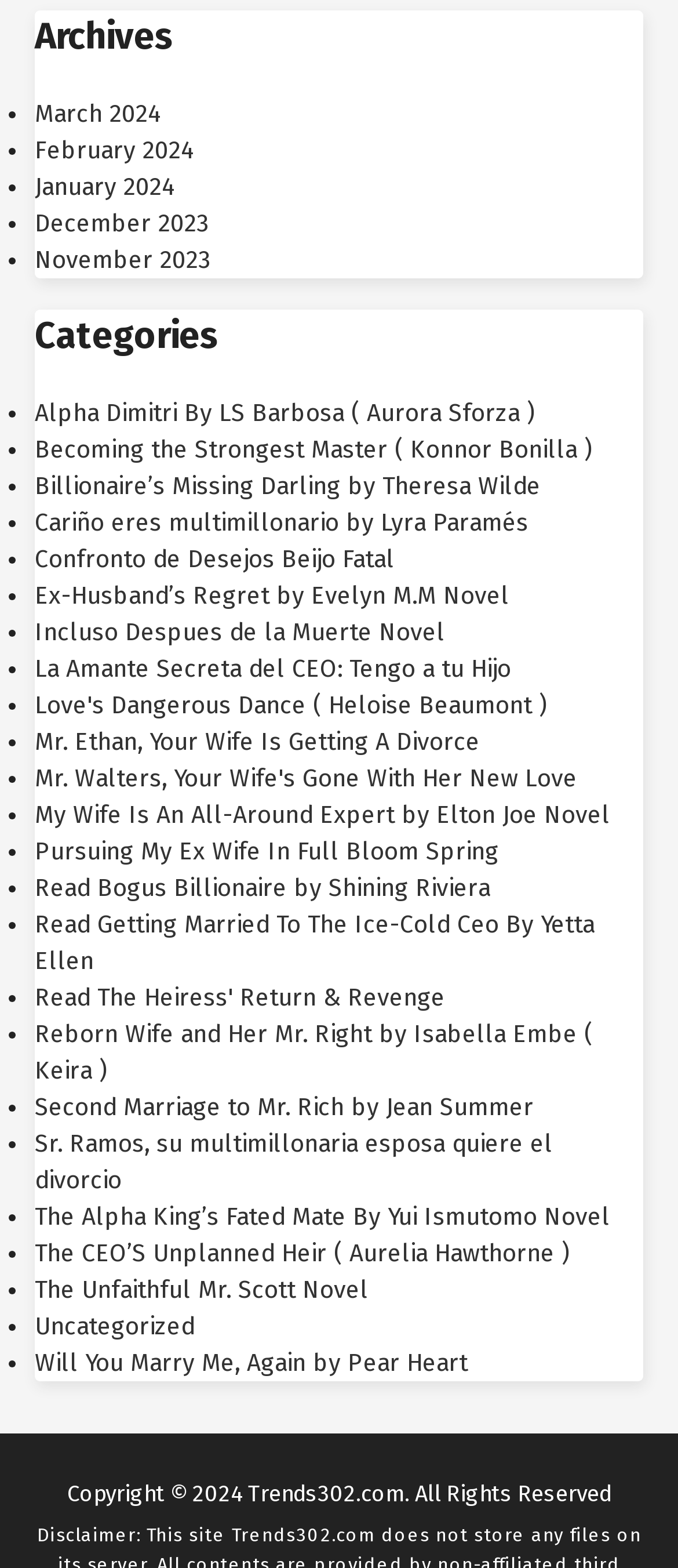What is the copyright year mentioned at the bottom of the page?
Please provide a comprehensive answer to the question based on the webpage screenshot.

The StaticText element at the bottom of the page contains the copyright information, which includes the year 2024.